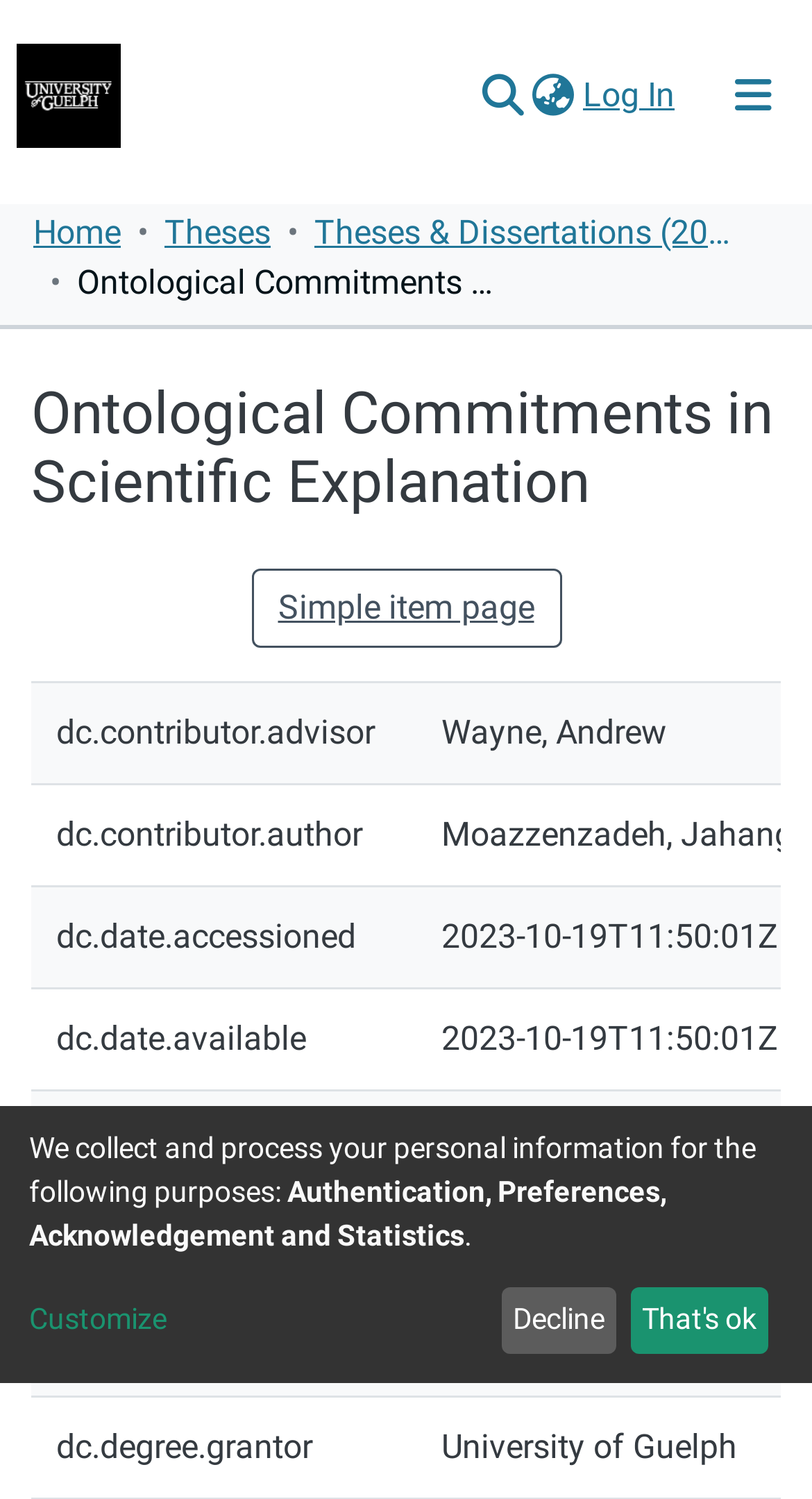Use a single word or phrase to answer the following:
How many grid cells are there in the simple item page?

7